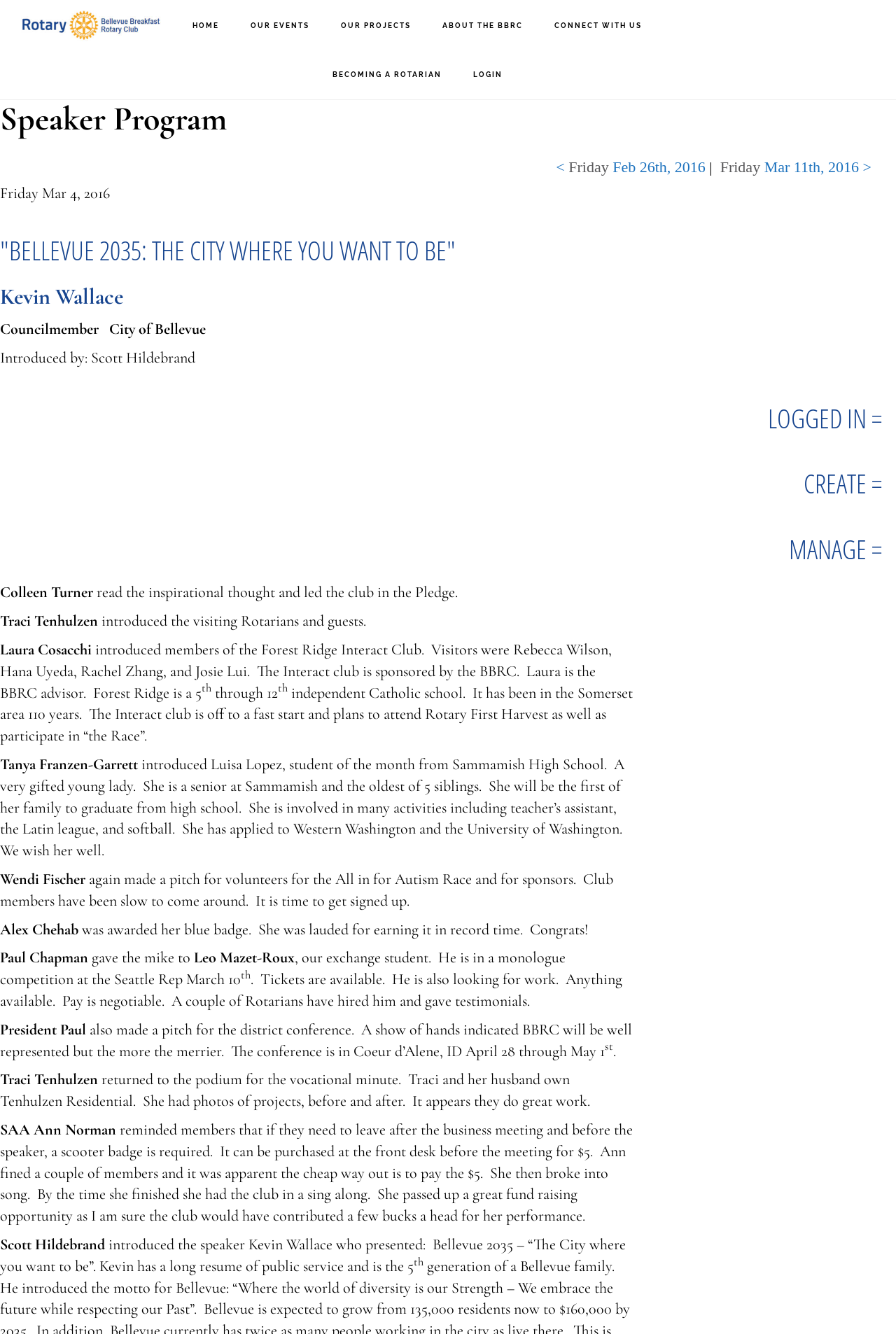Determine the bounding box coordinates of the clickable element to complete this instruction: "Click on 'BELLEVUE BREAKFAST ROTARY CLUB'". Provide the coordinates in the format of four float numbers between 0 and 1, [left, top, right, bottom].

[0.023, 0.002, 0.18, 0.036]